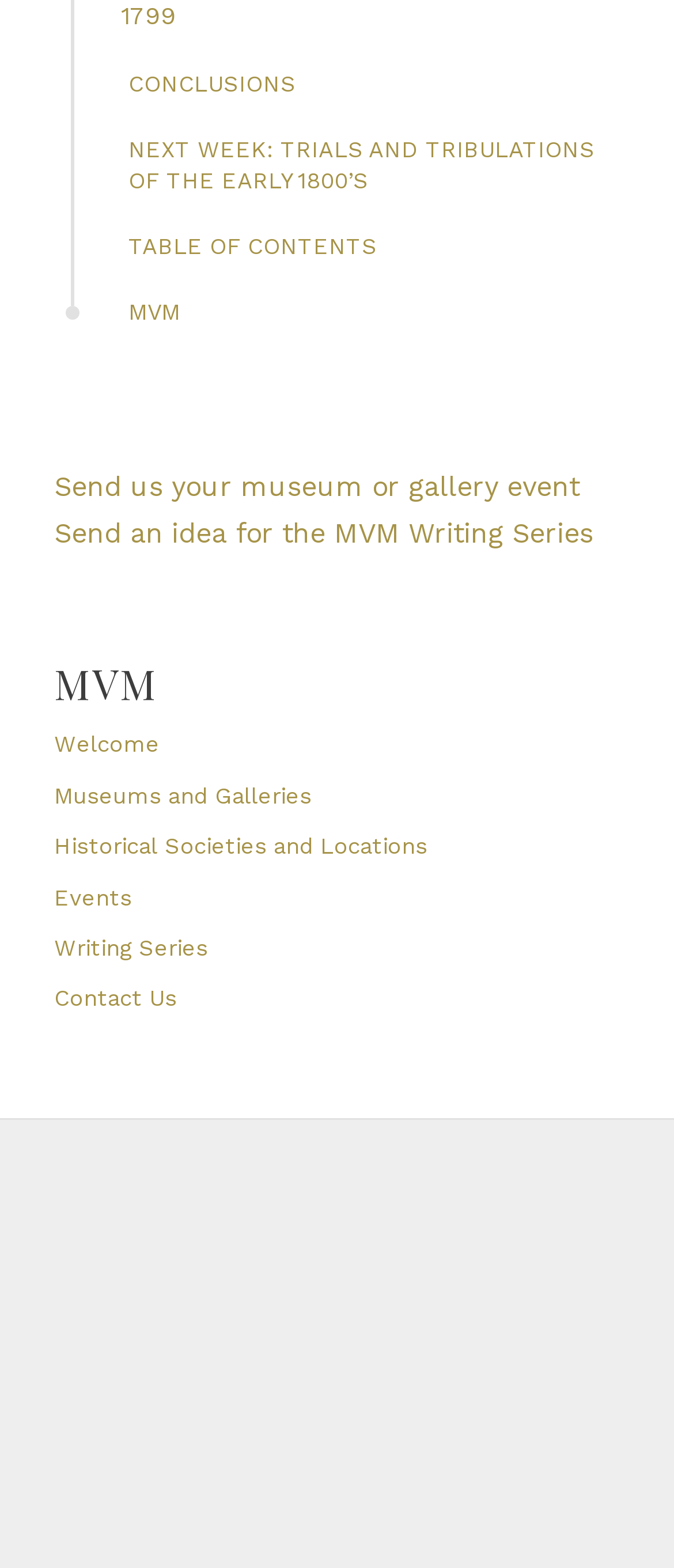Based on the provided description, "Press releases 7", find the bounding box of the corresponding UI element in the screenshot.

[0.385, 0.753, 0.669, 0.782]